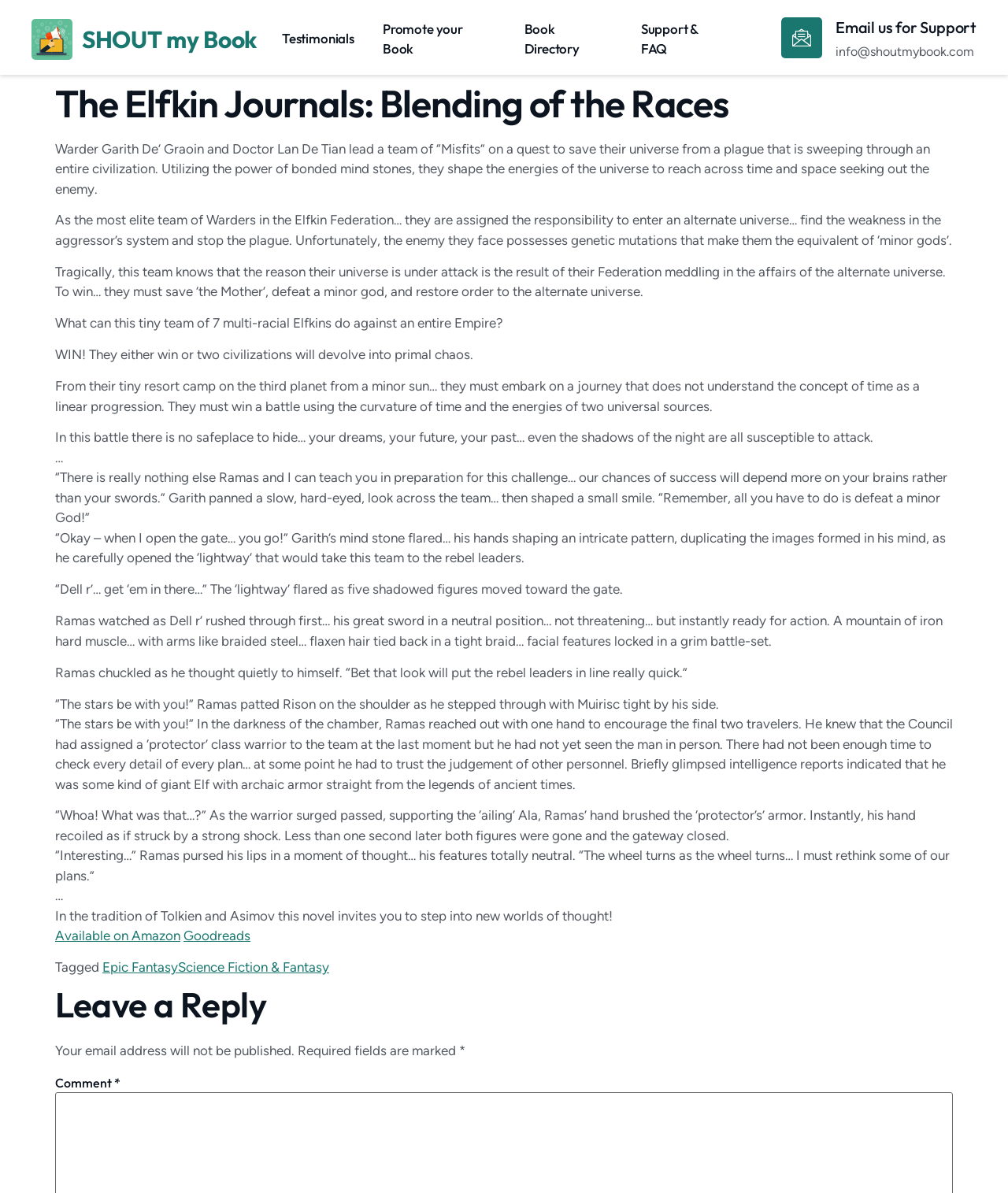Where can the book be purchased?
Give a single word or phrase answer based on the content of the image.

Amazon